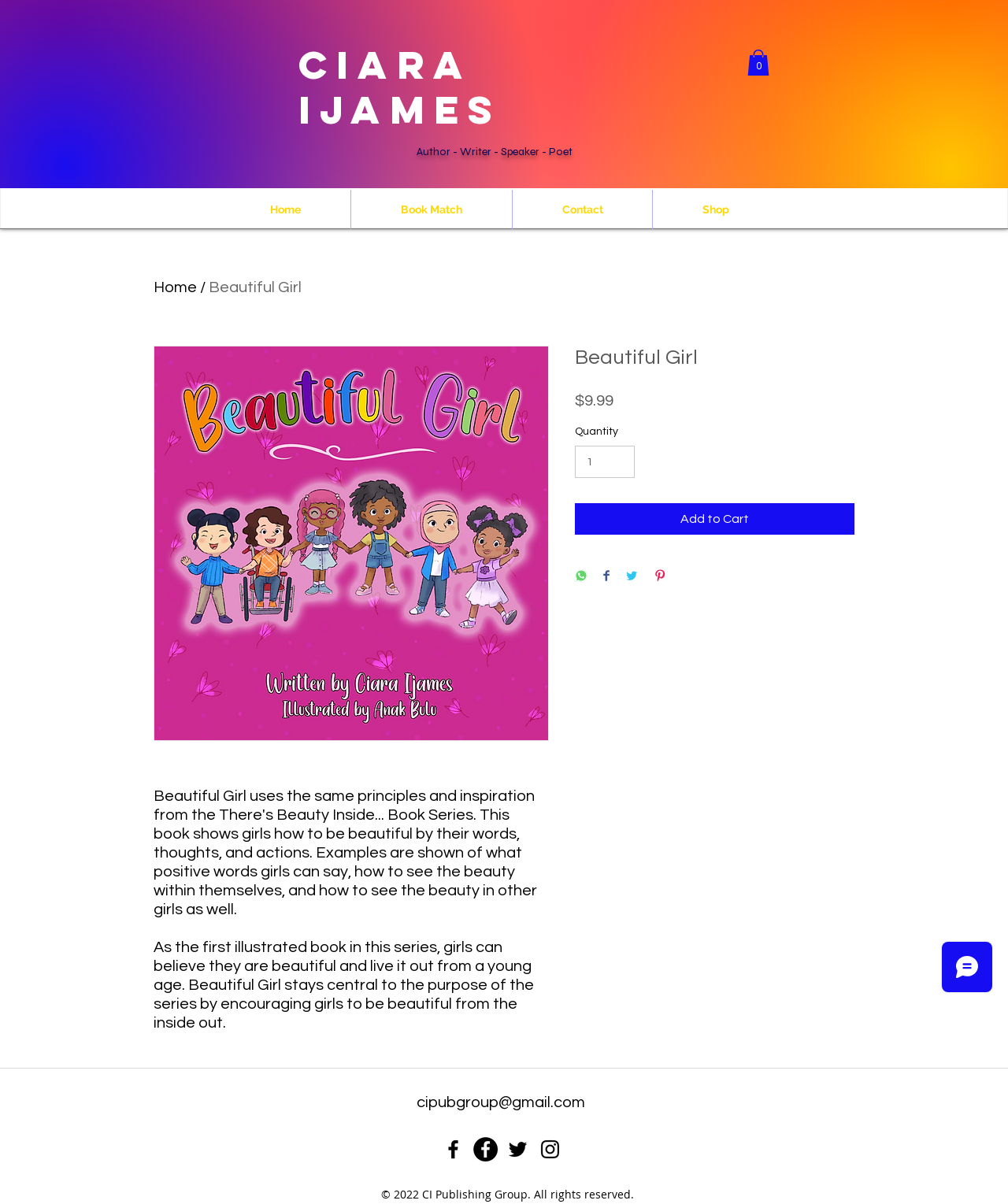Show the bounding box coordinates for the element that needs to be clicked to execute the following instruction: "Go to 'Cavities & Strong Teeth' page". Provide the coordinates in the form of four float numbers between 0 and 1, i.e., [left, top, right, bottom].

None